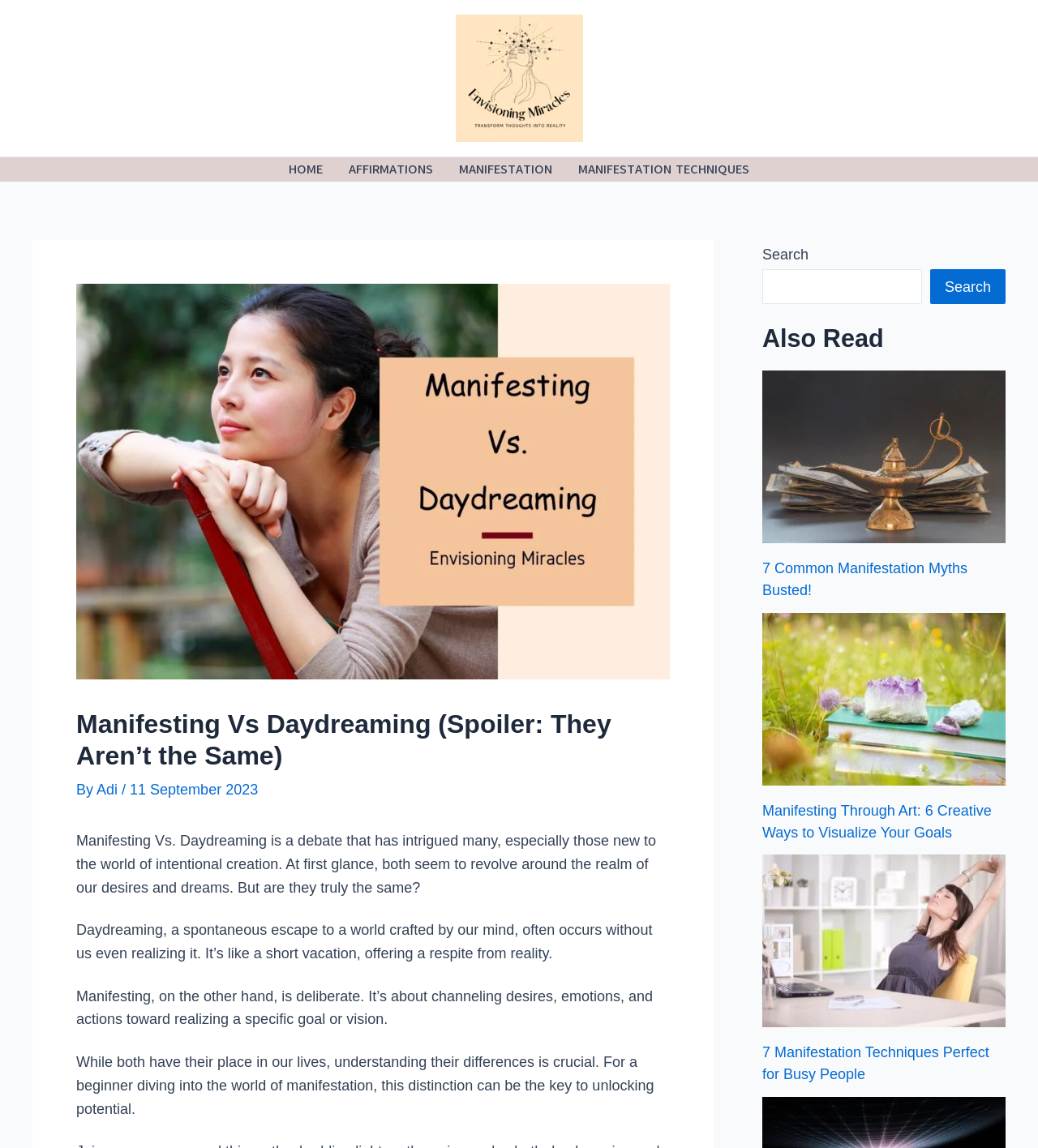What is the date of the article?
From the screenshot, provide a brief answer in one word or phrase.

11 September 2023